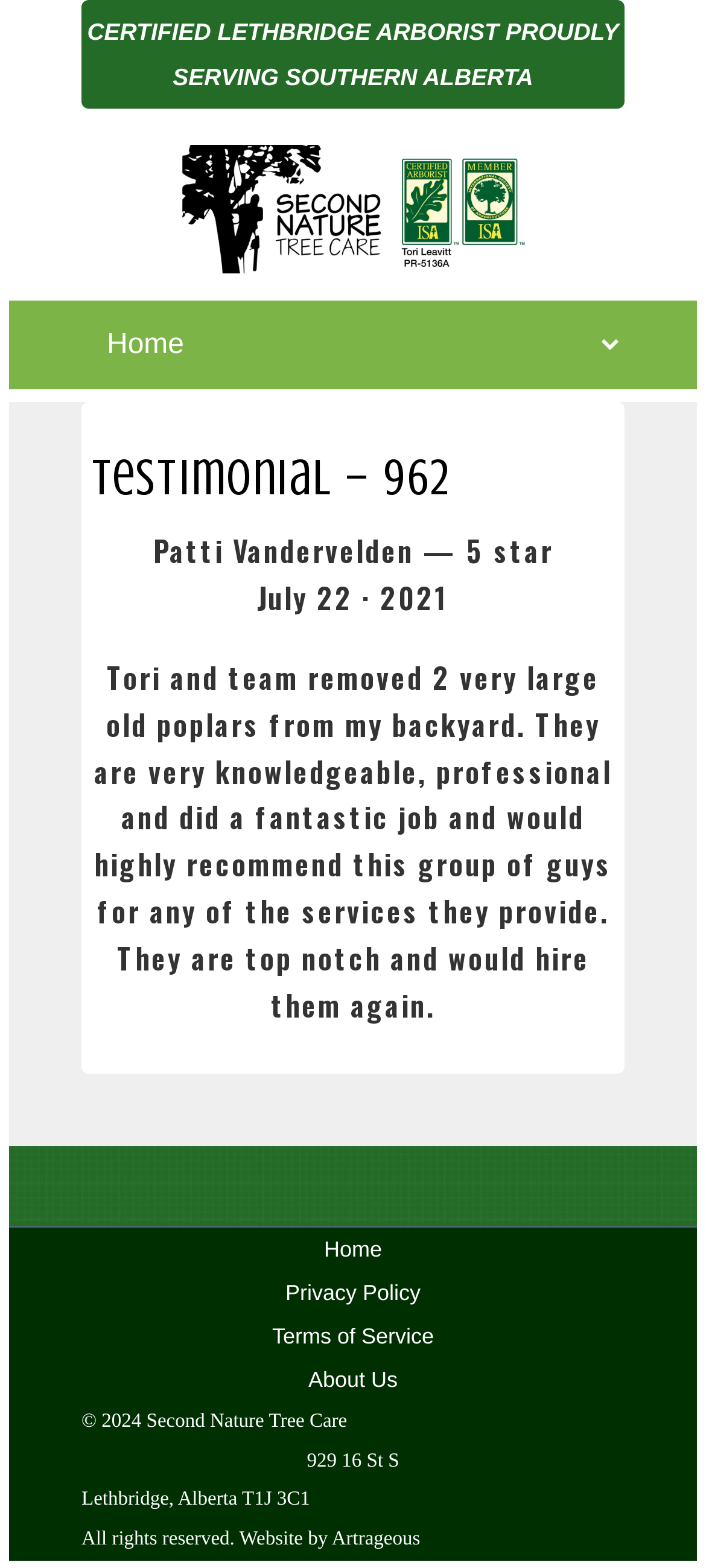Identify the bounding box coordinates of the part that should be clicked to carry out this instruction: "Click the link to learn more about the certified Lethbridge arborist".

[0.123, 0.012, 0.877, 0.058]